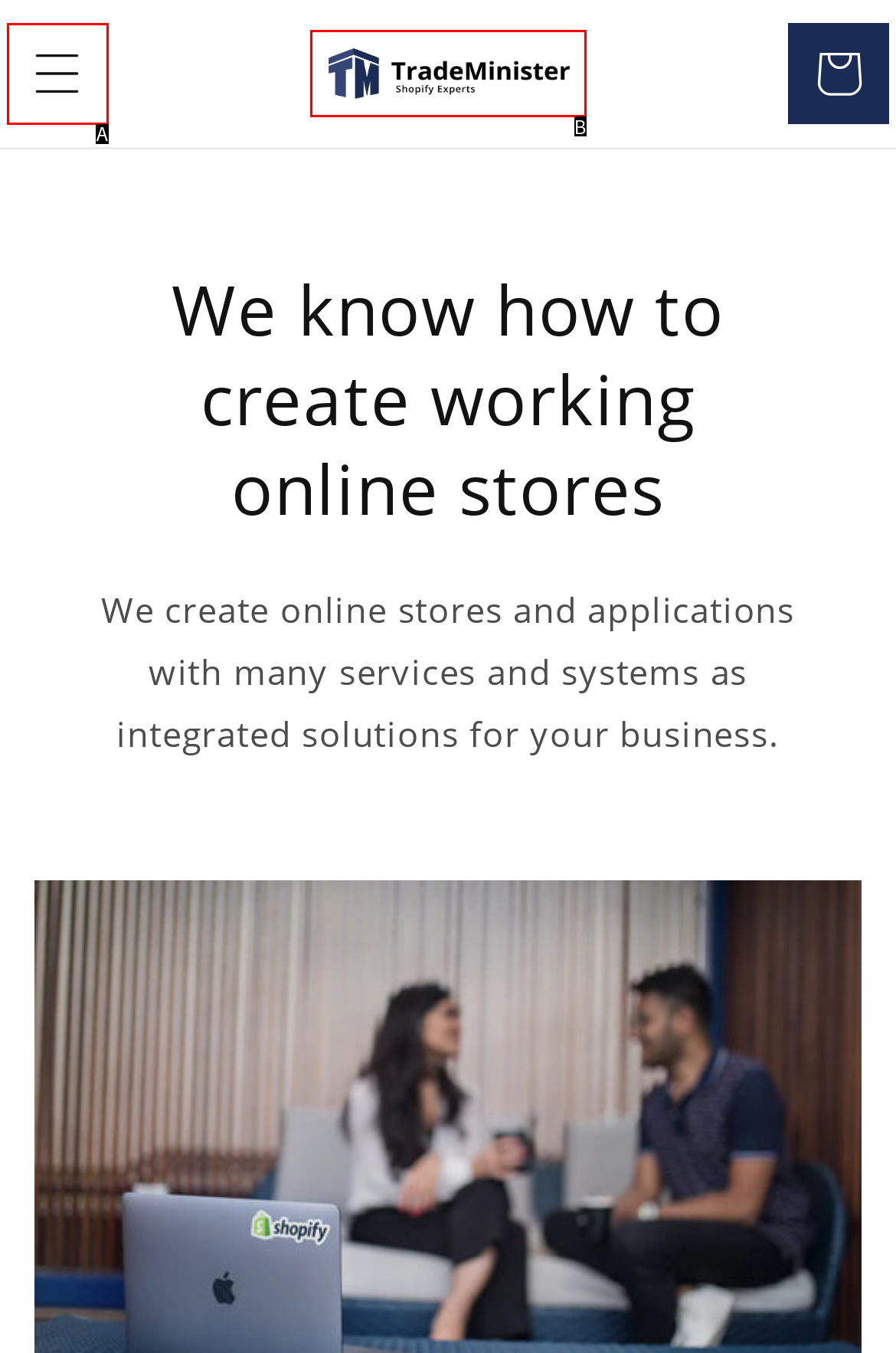Identify the UI element described as: parent_node: Cart
Answer with the option's letter directly.

B